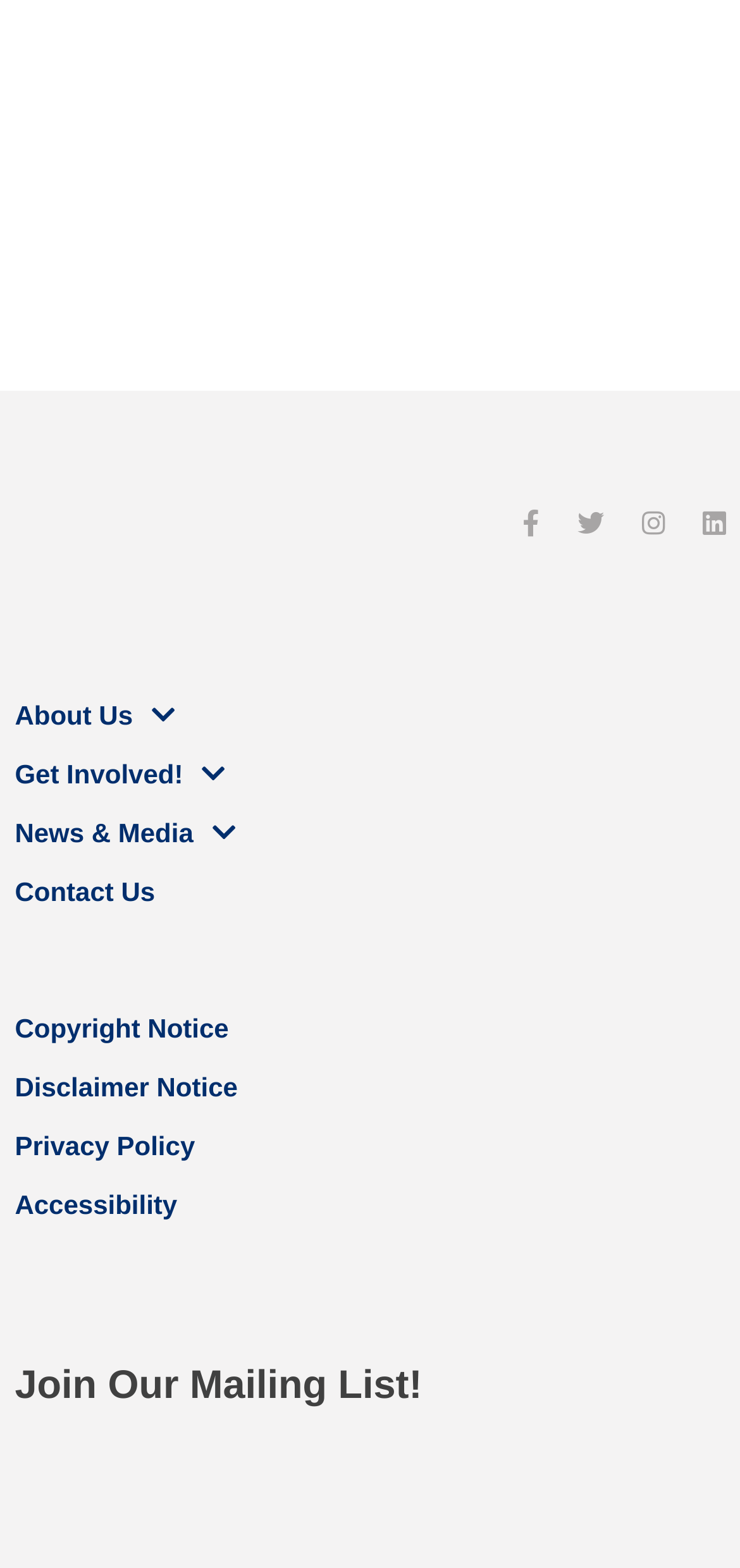What is the purpose of the heading at the bottom?
Based on the visual details in the image, please answer the question thoroughly.

The purpose of the heading at the bottom is to encourage users to join the organization's mailing list, as indicated by the text 'Join Our Mailing List!'.